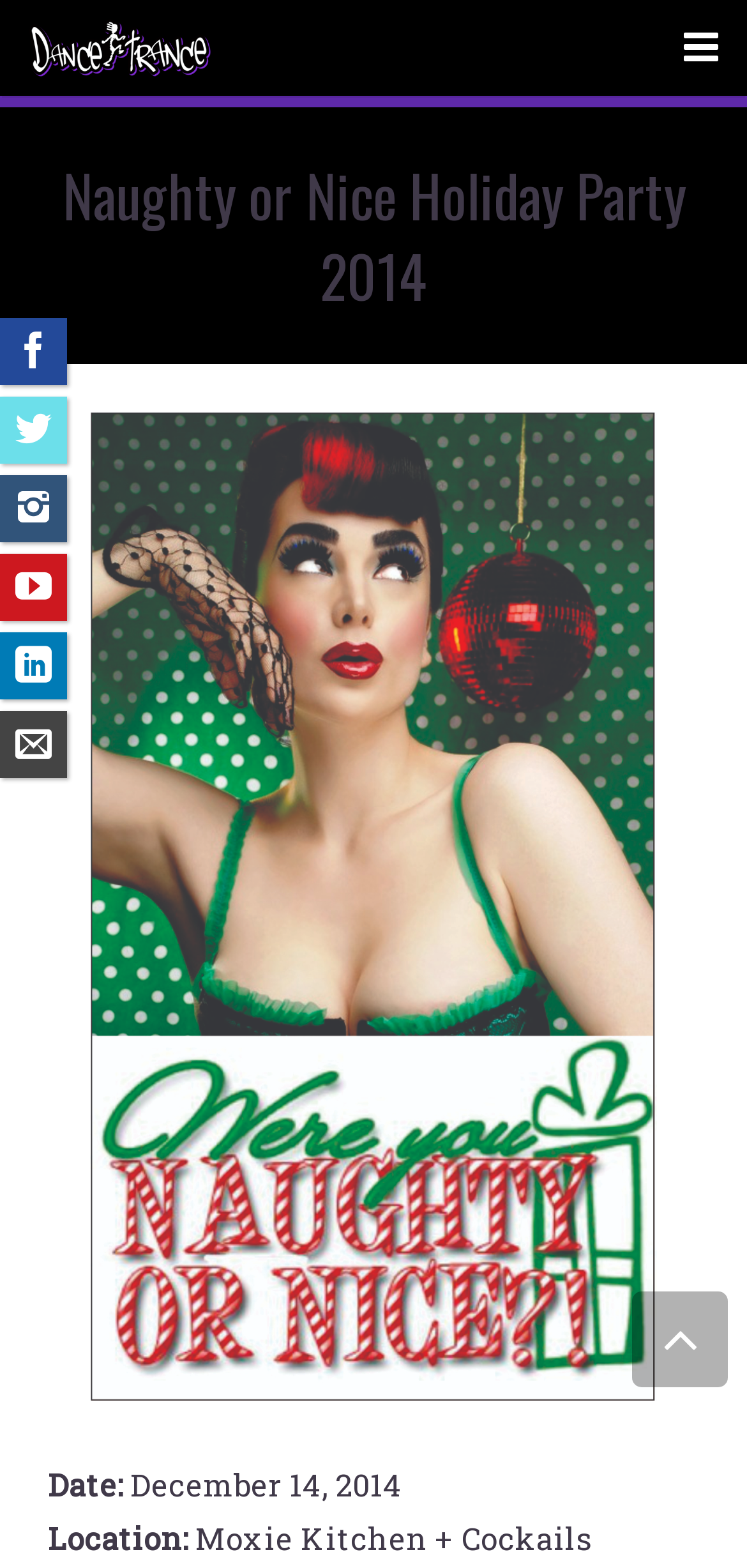How many social media links are there?
Please provide a single word or phrase as your answer based on the image.

5